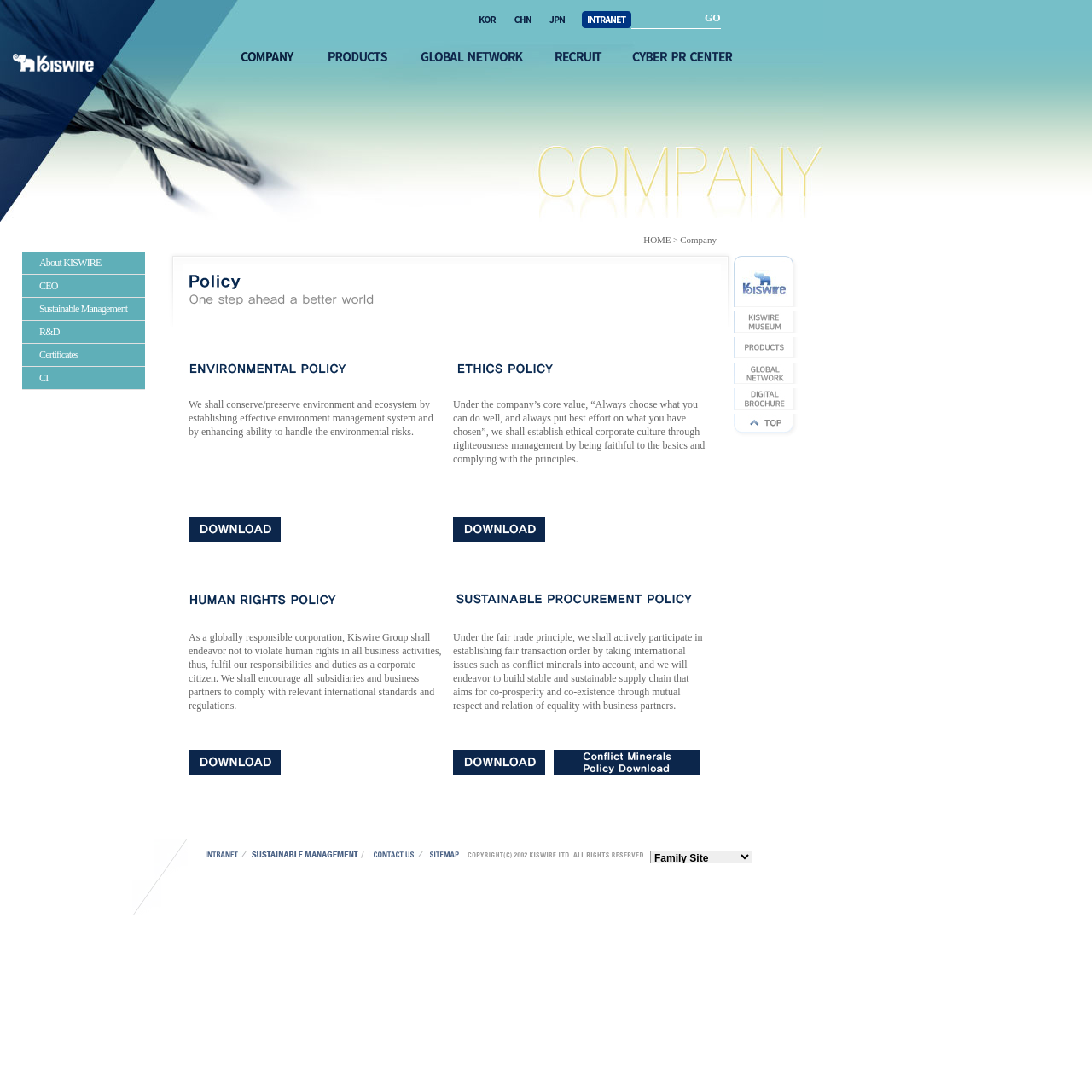Please provide the bounding box coordinate of the region that matches the element description: alt="Contact Us". Coordinates should be in the format (top-left x, top-left y, bottom-right x, bottom-right y) and all values should be between 0 and 1.

[0.338, 0.779, 0.388, 0.788]